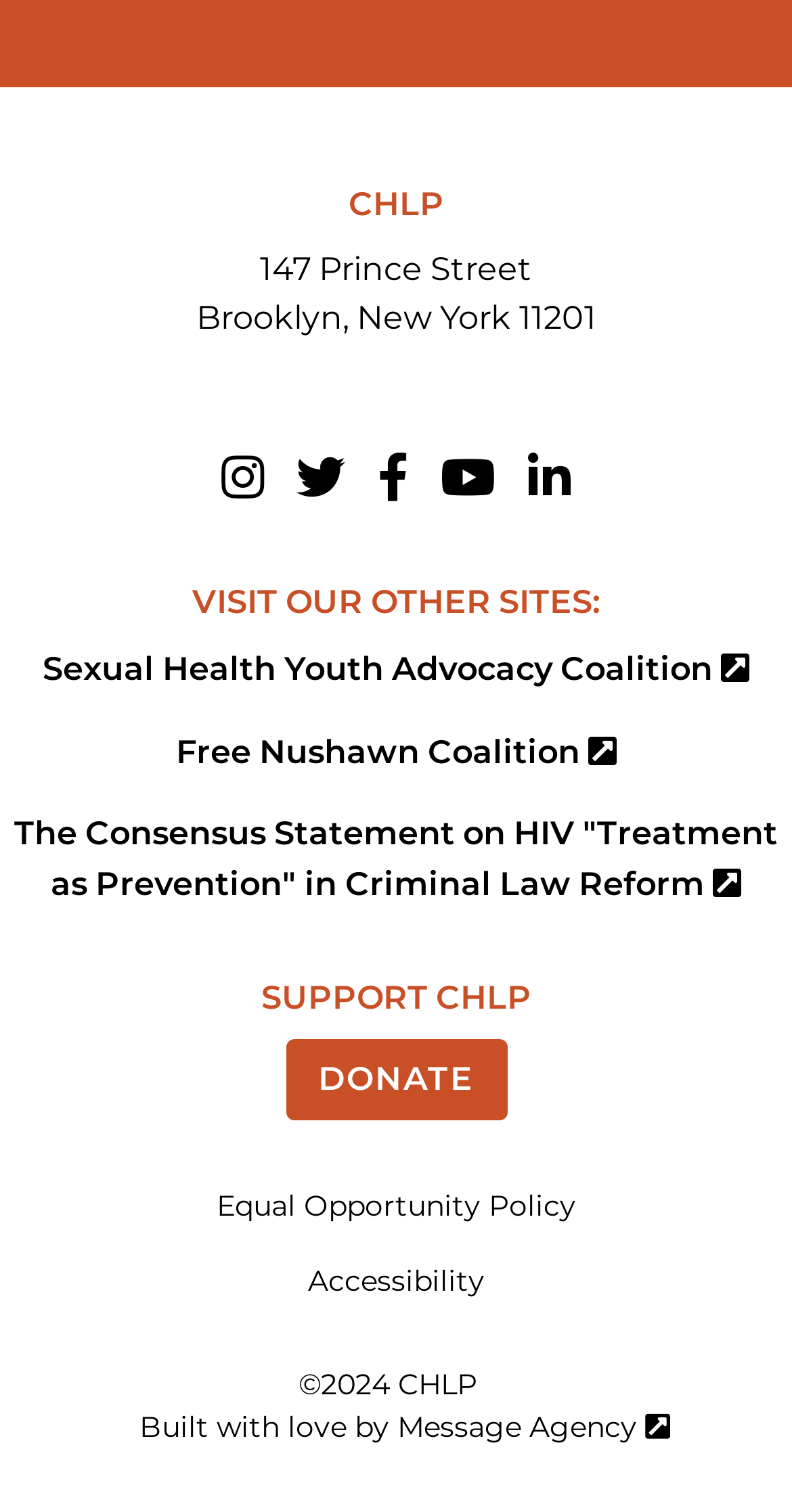What is the purpose of the 'SUPPORT CHLP' section?
Give a detailed and exhaustive answer to the question.

I found the purpose of the 'SUPPORT CHLP' section by looking at the heading element with ID 311 and the link element with ID 396, which contains the text 'DONATE'.